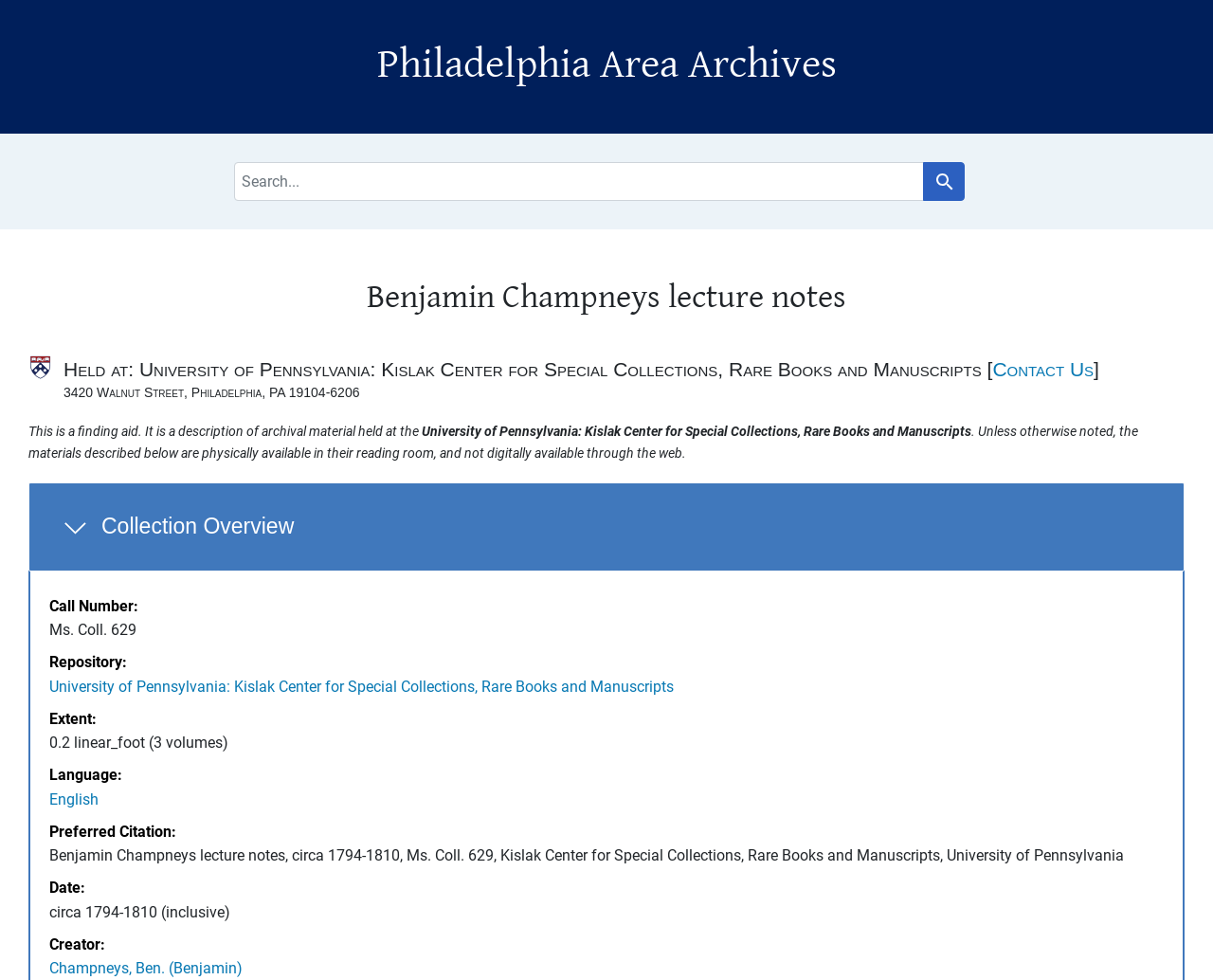Identify and extract the main heading of the webpage.

Philadelphia Area Archives